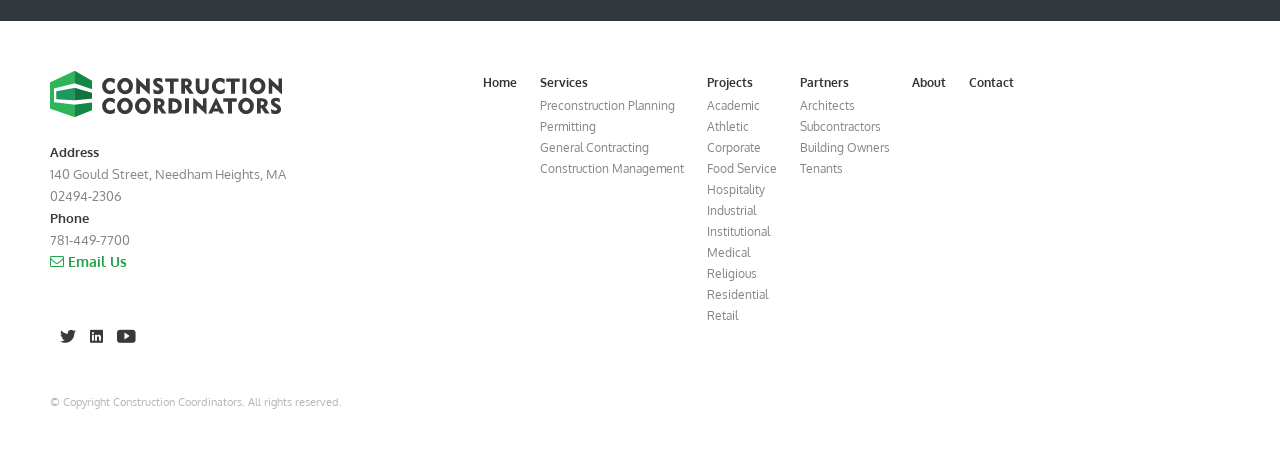How many social media links are provided? Using the information from the screenshot, answer with a single word or phrase.

3